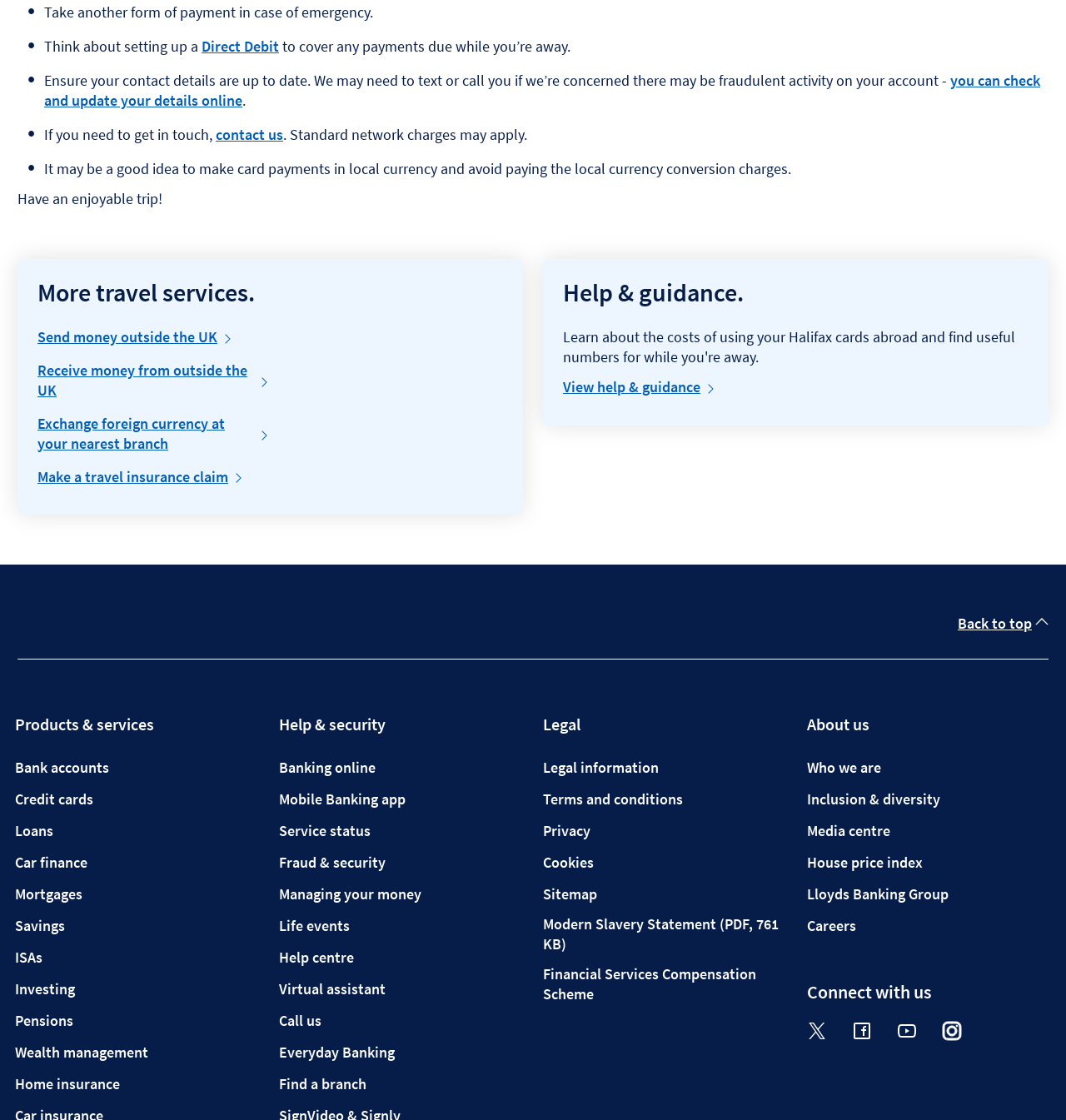Identify the bounding box coordinates of the part that should be clicked to carry out this instruction: "Check and update your contact details online".

[0.041, 0.063, 0.976, 0.098]